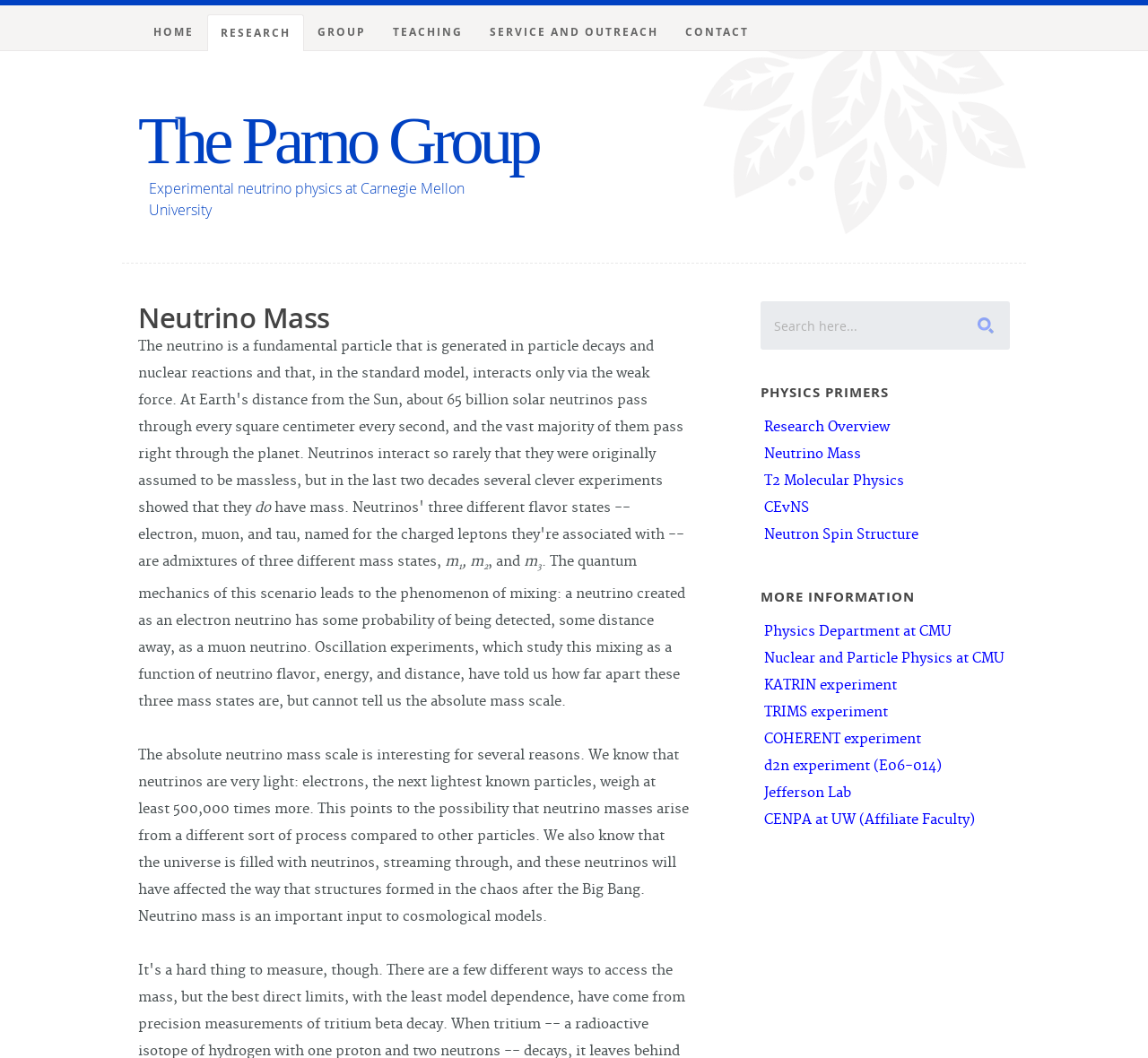Indicate the bounding box coordinates of the clickable region to achieve the following instruction: "Click the CONTACT link."

[0.585, 0.014, 0.664, 0.047]